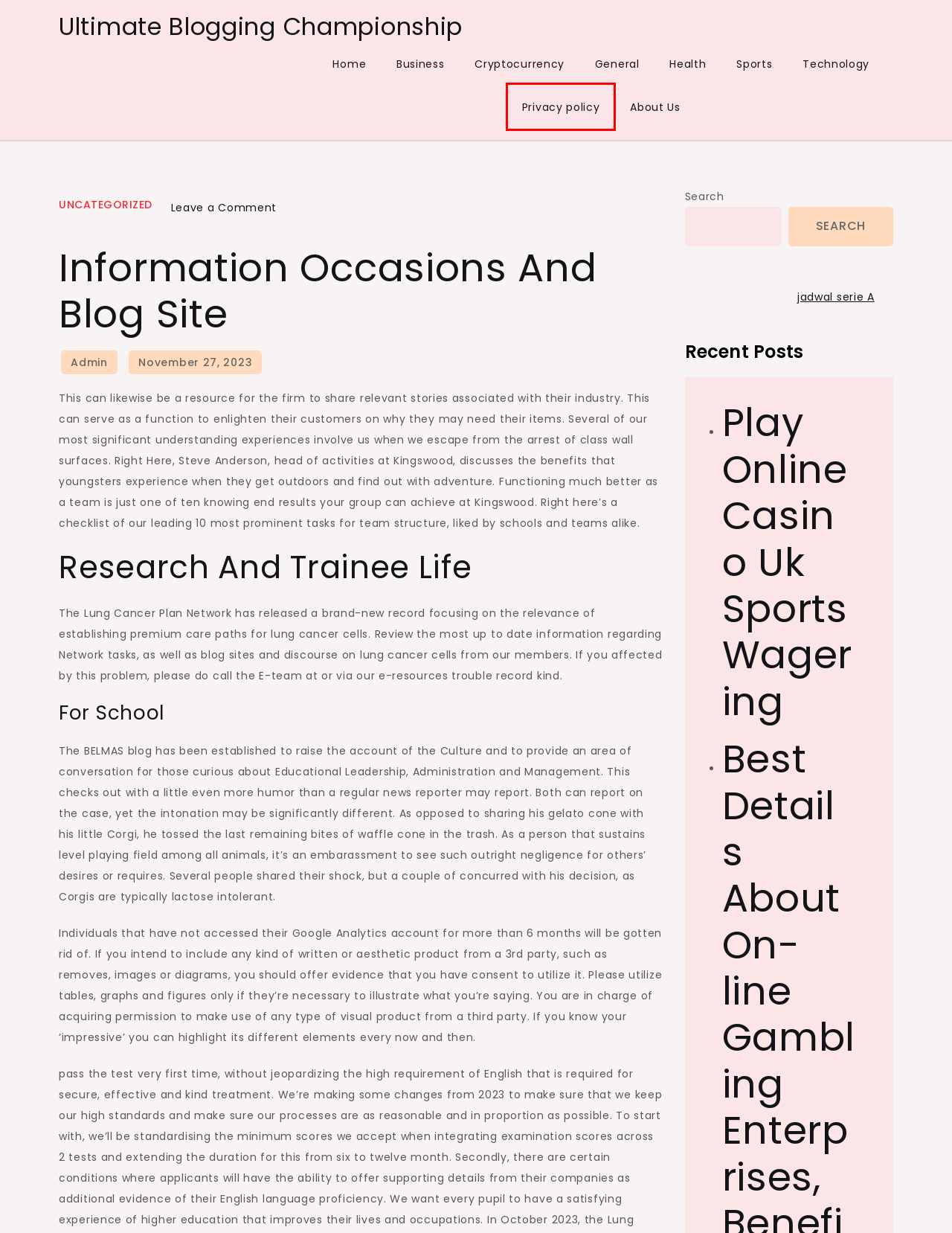Review the screenshot of a webpage containing a red bounding box around an element. Select the description that best matches the new webpage after clicking the highlighted element. The options are:
A. Technology Archives - Ultimate Blogging Championship
B. Health Archives - Ultimate Blogging Championship
C. Cryptocurrency Archives - Ultimate Blogging Championship
D. admin, Author at Ultimate Blogging Championship
E. Sports Archives - Ultimate Blogging Championship
F. MANSION FC - Informasi Terbaru tentang dunia sepakbola
G. Privacy policy - Ultimate Blogging Championship
H. About Us - Ultimate Blogging Championship

G